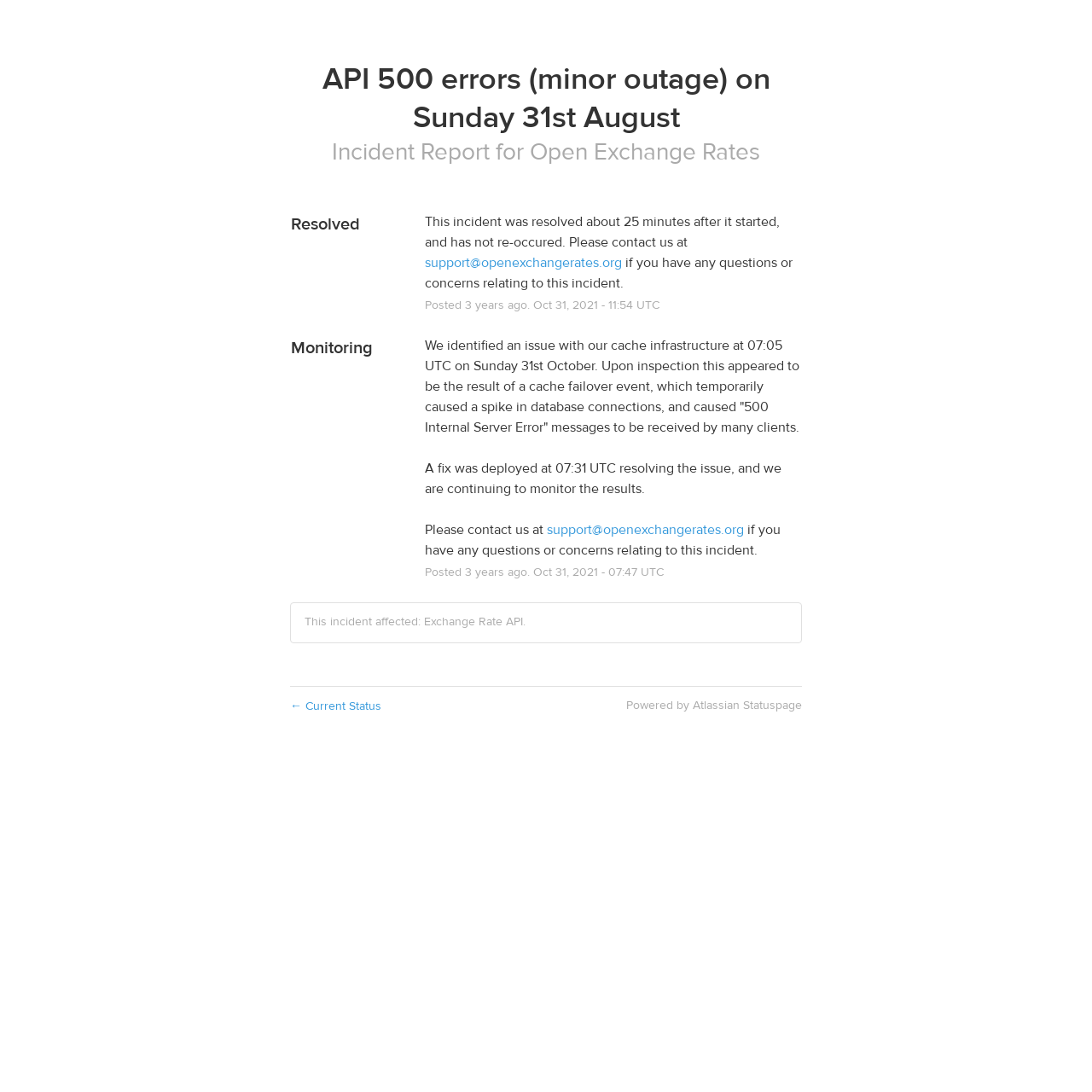What is the purpose of this webpage?
Please look at the screenshot and answer in one word or a short phrase.

Status page for Open Exchange Rates